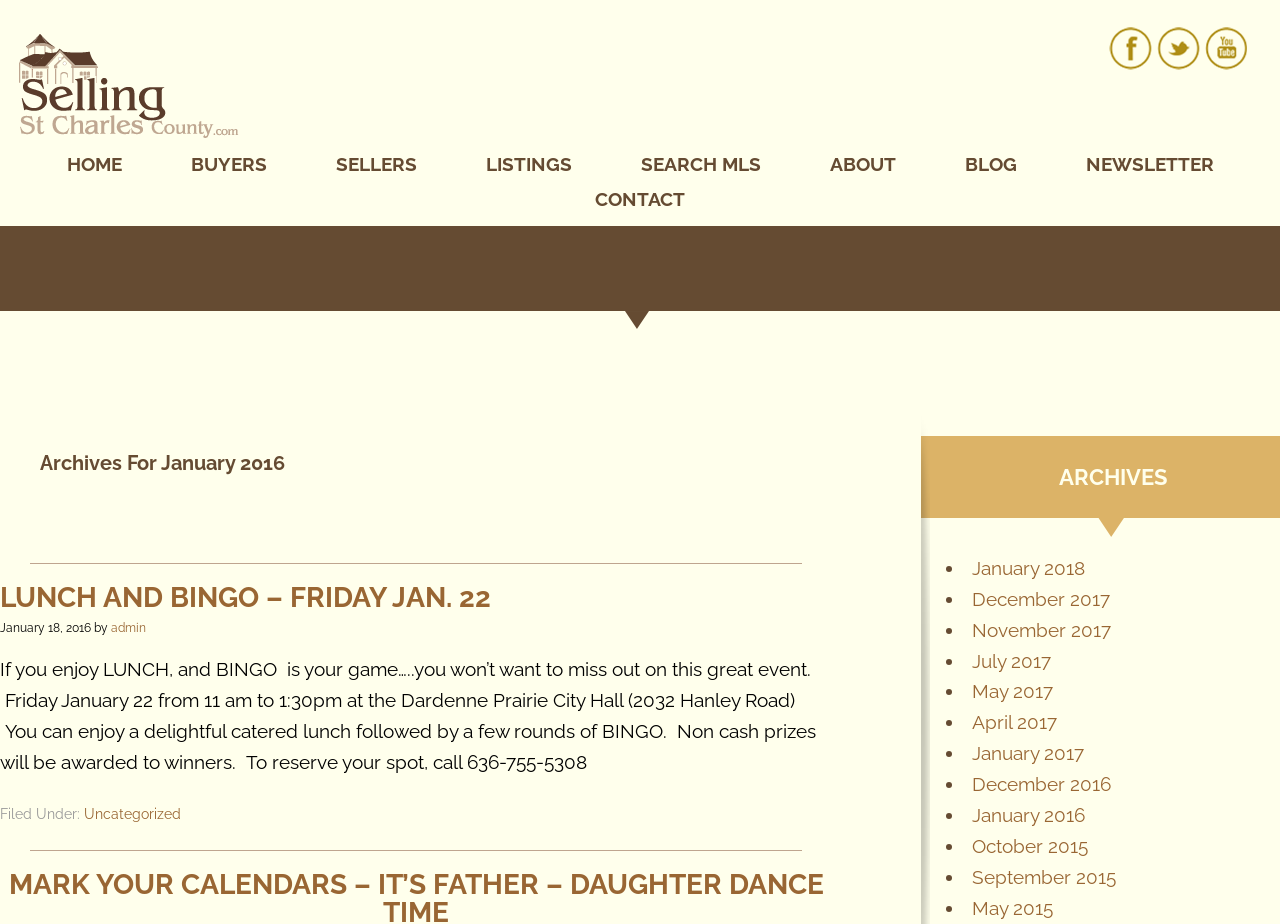What is the main category of the webpage?
Relying on the image, give a concise answer in one word or a brief phrase.

Real Estate